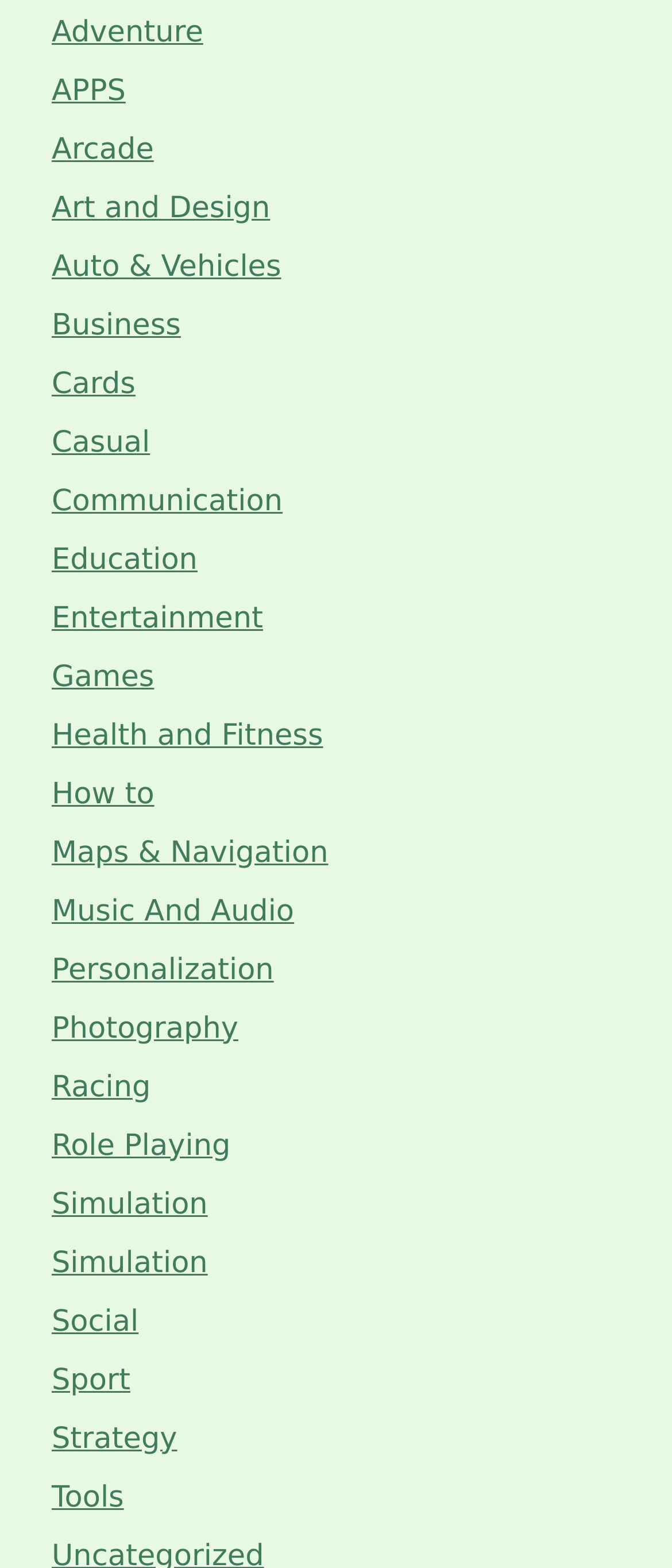Please provide a brief answer to the following inquiry using a single word or phrase:
What is the category that comes after 'Auto & Vehicles'?

Business